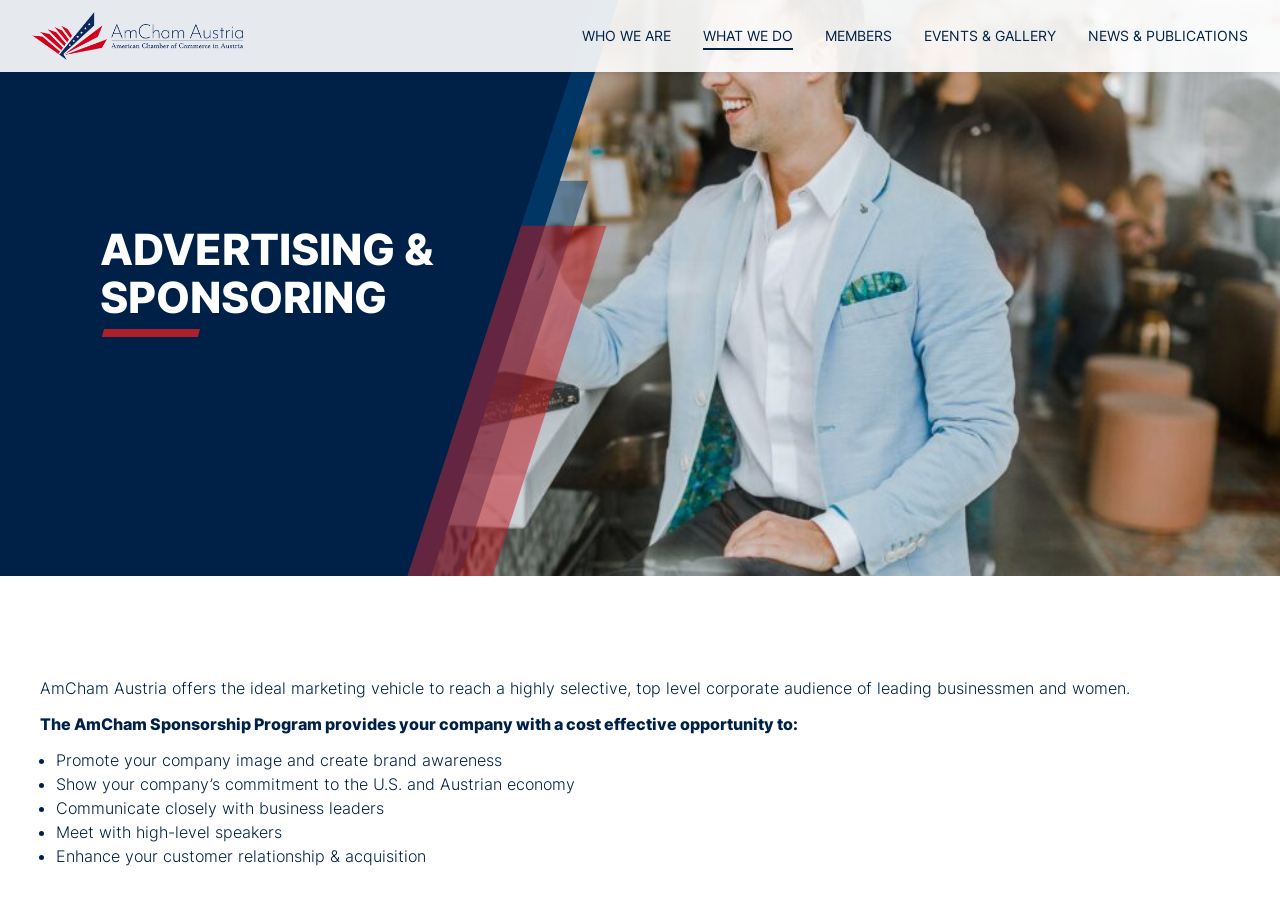Based on the image, please respond to the question with as much detail as possible:
How many menu items are there?

There are five menu items at the top of the webpage, which are 'WHO WE ARE', 'WHAT WE DO', 'MEMBERS', 'EVENTS & GALLERY', and 'NEWS & PUBLICATIONS'.